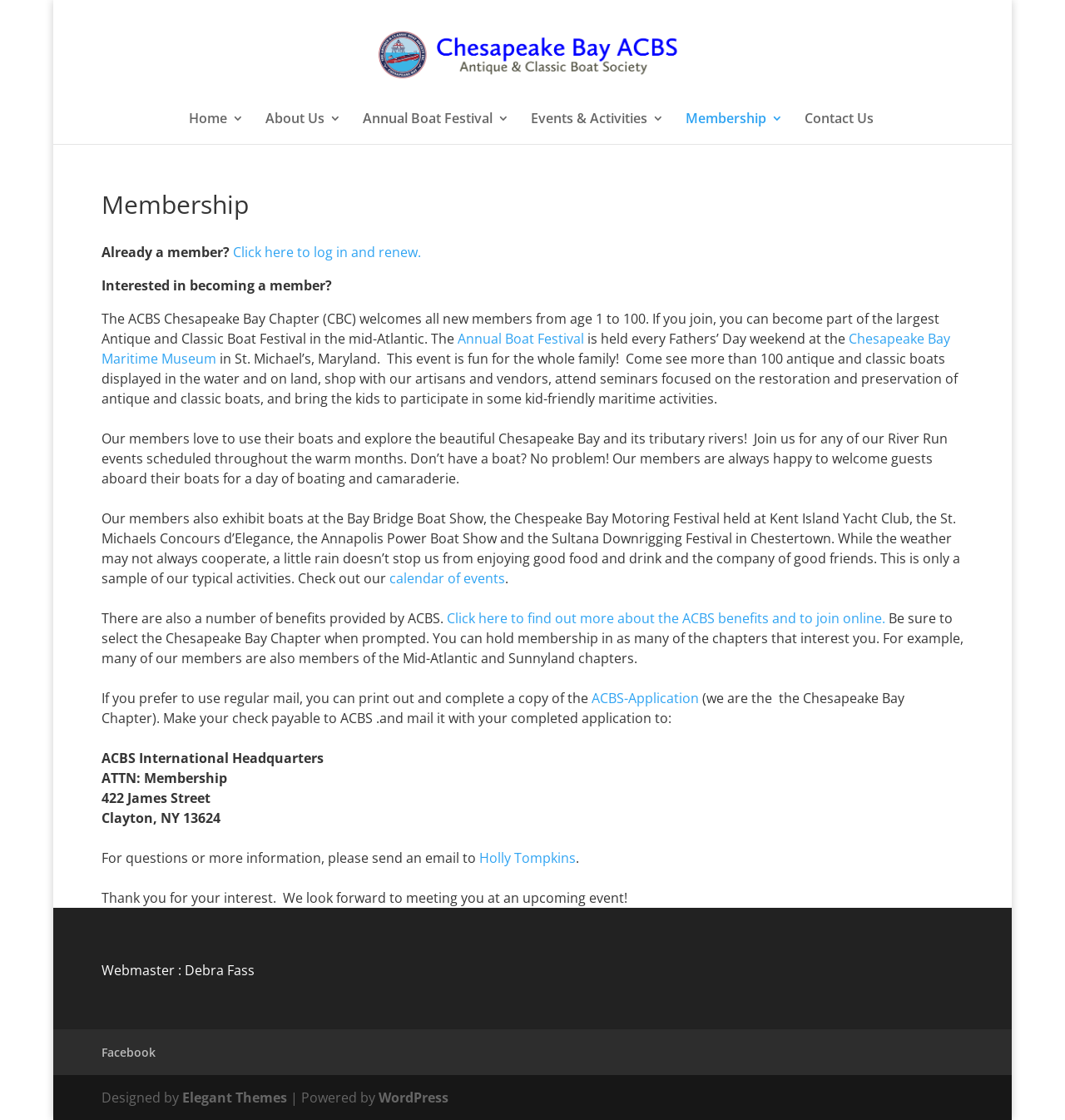Identify the bounding box coordinates of the element to click to follow this instruction: 'Click on the 'Membership' link'. Ensure the coordinates are four float values between 0 and 1, provided as [left, top, right, bottom].

[0.644, 0.1, 0.736, 0.129]